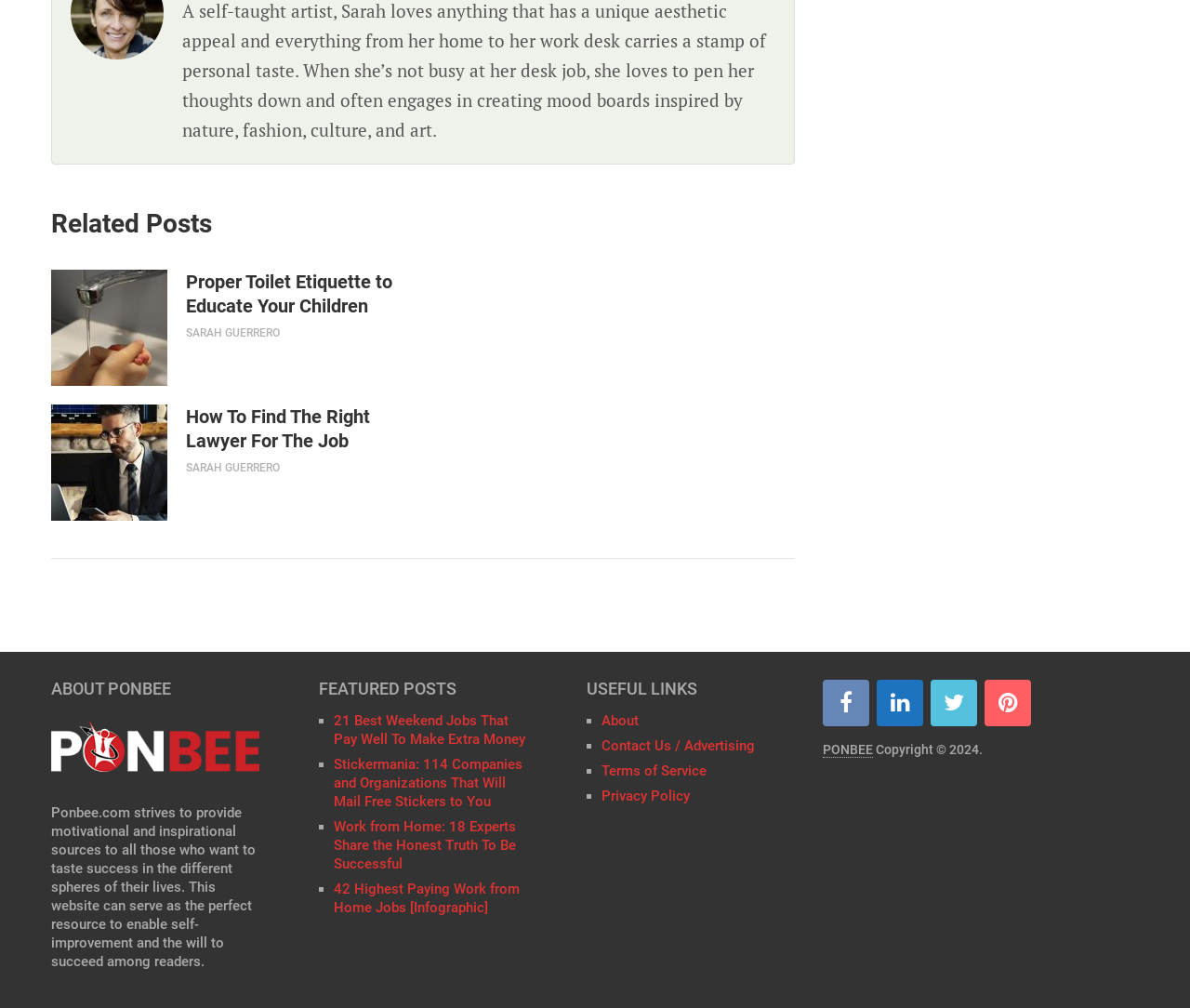Predict the bounding box of the UI element that fits this description: "Privacy Policy".

[0.506, 0.781, 0.58, 0.798]